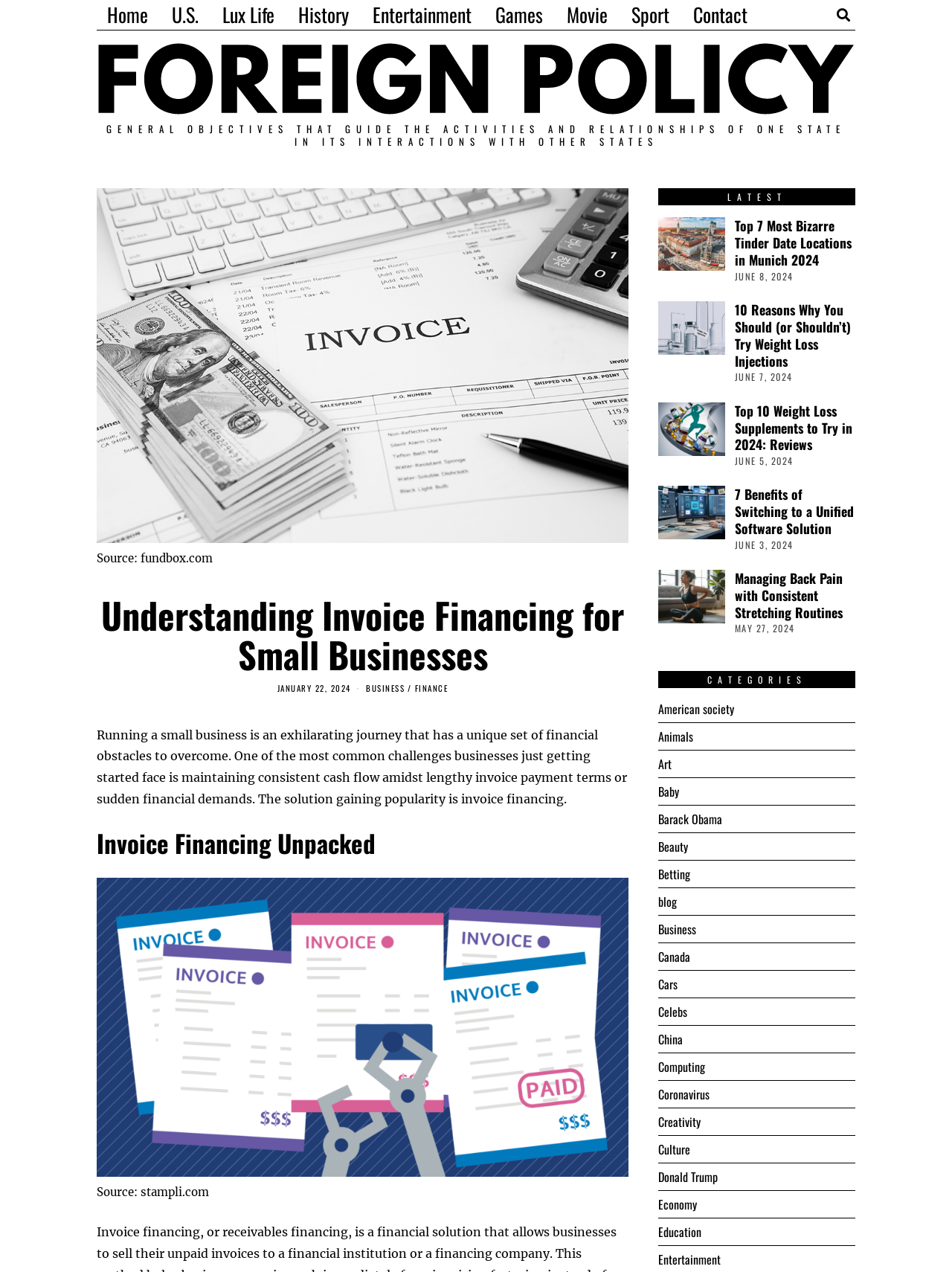Determine the bounding box coordinates of the region to click in order to accomplish the following instruction: "View the image 'Invoice Financing for Small Businesses'". Provide the coordinates as four float numbers between 0 and 1, specifically [left, top, right, bottom].

[0.102, 0.148, 0.66, 0.427]